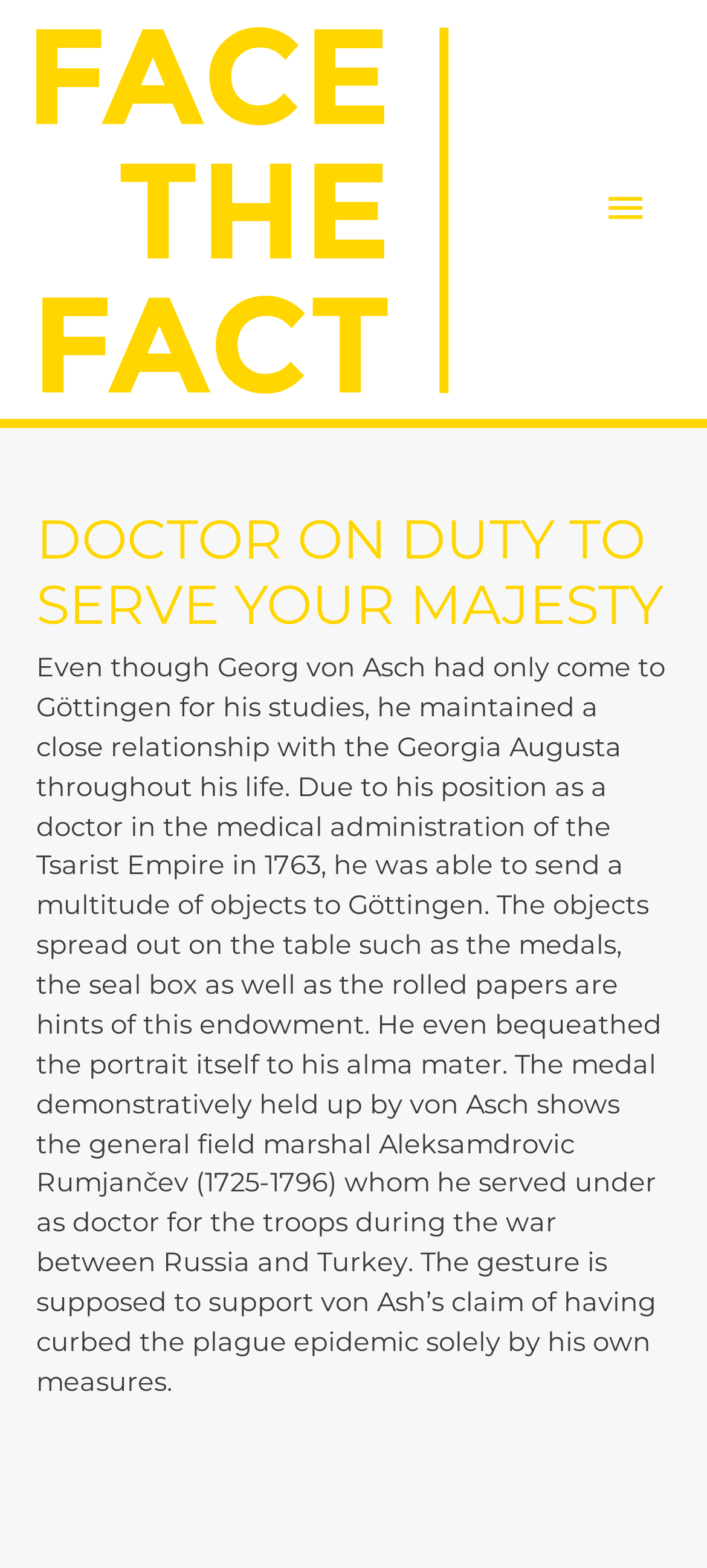Who is the person in the portrait? Based on the screenshot, please respond with a single word or phrase.

Georg von Asch